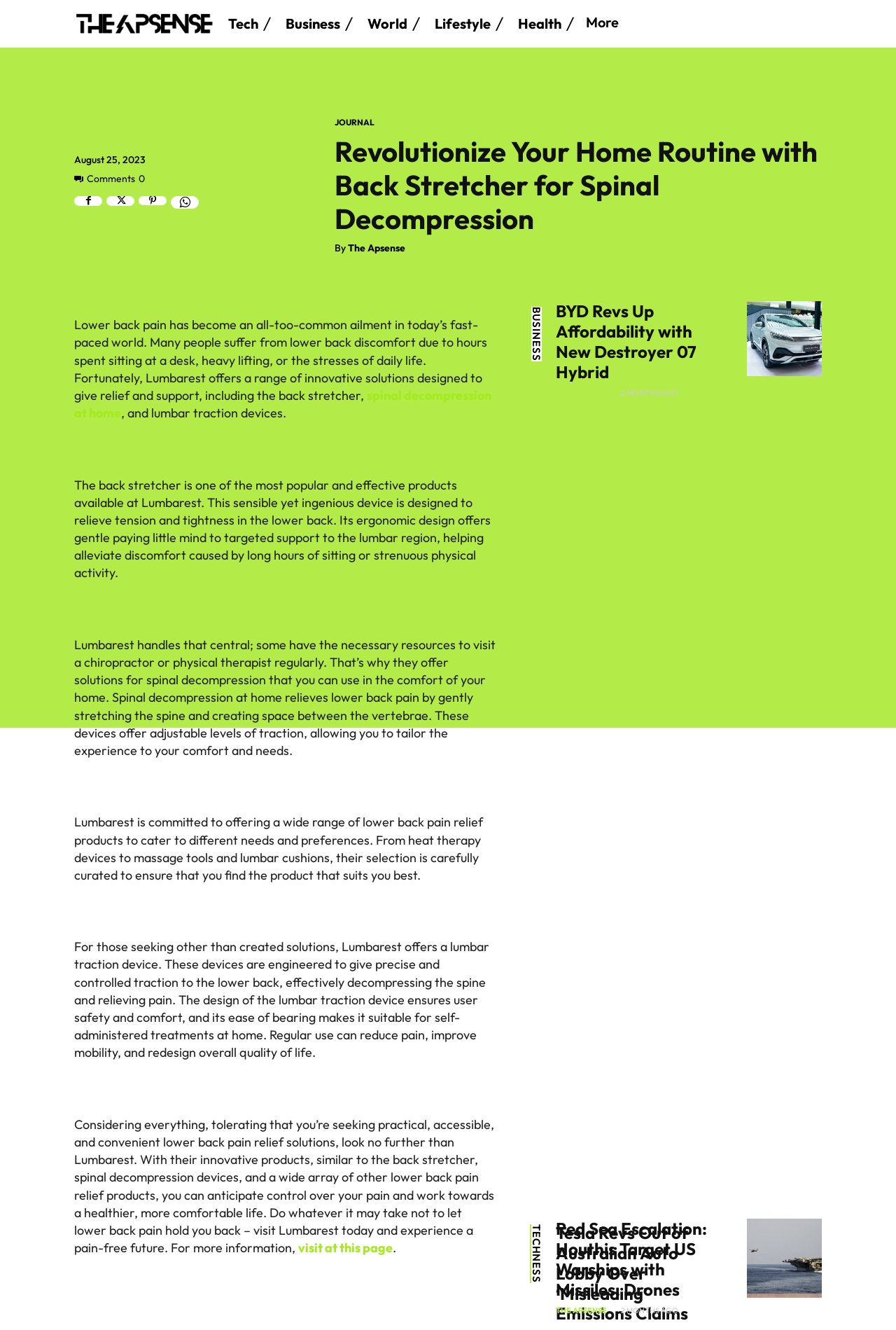What is the purpose of the back stretcher?
Please give a detailed answer to the question using the information shown in the image.

According to the webpage, the back stretcher is designed to relieve tension and tightness in the lower back, providing gentle and targeted support to the lumbar region, and helping to alleviate discomfort caused by long hours of sitting or strenuous physical activity.